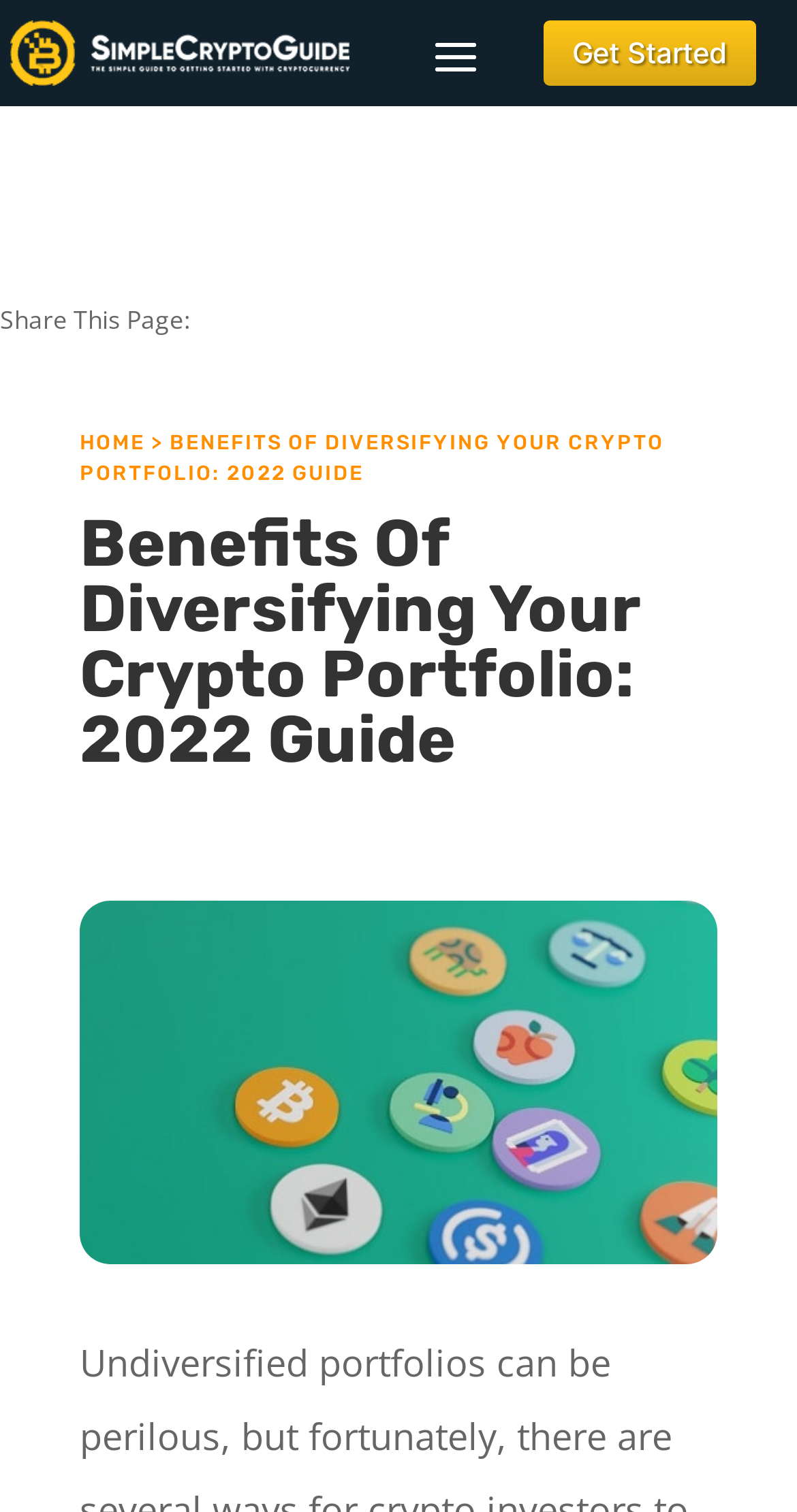Using the webpage screenshot, find the UI element described by Get Started. Provide the bounding box coordinates in the format (top-left x, top-left y, bottom-right x, bottom-right y), ensuring all values are floating point numbers between 0 and 1.

[0.682, 0.014, 0.949, 0.057]